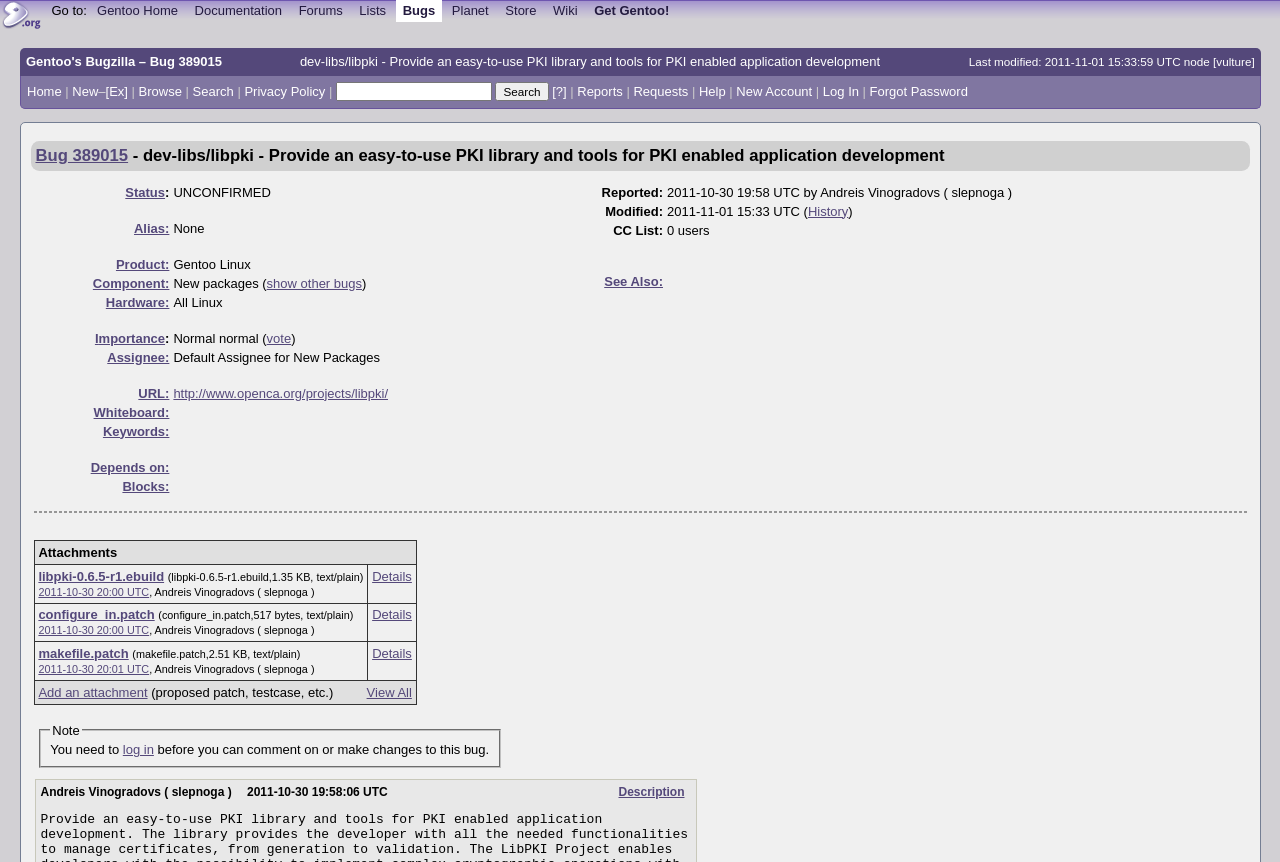What is the name of the library? Based on the image, give a response in one word or a short phrase.

libpki